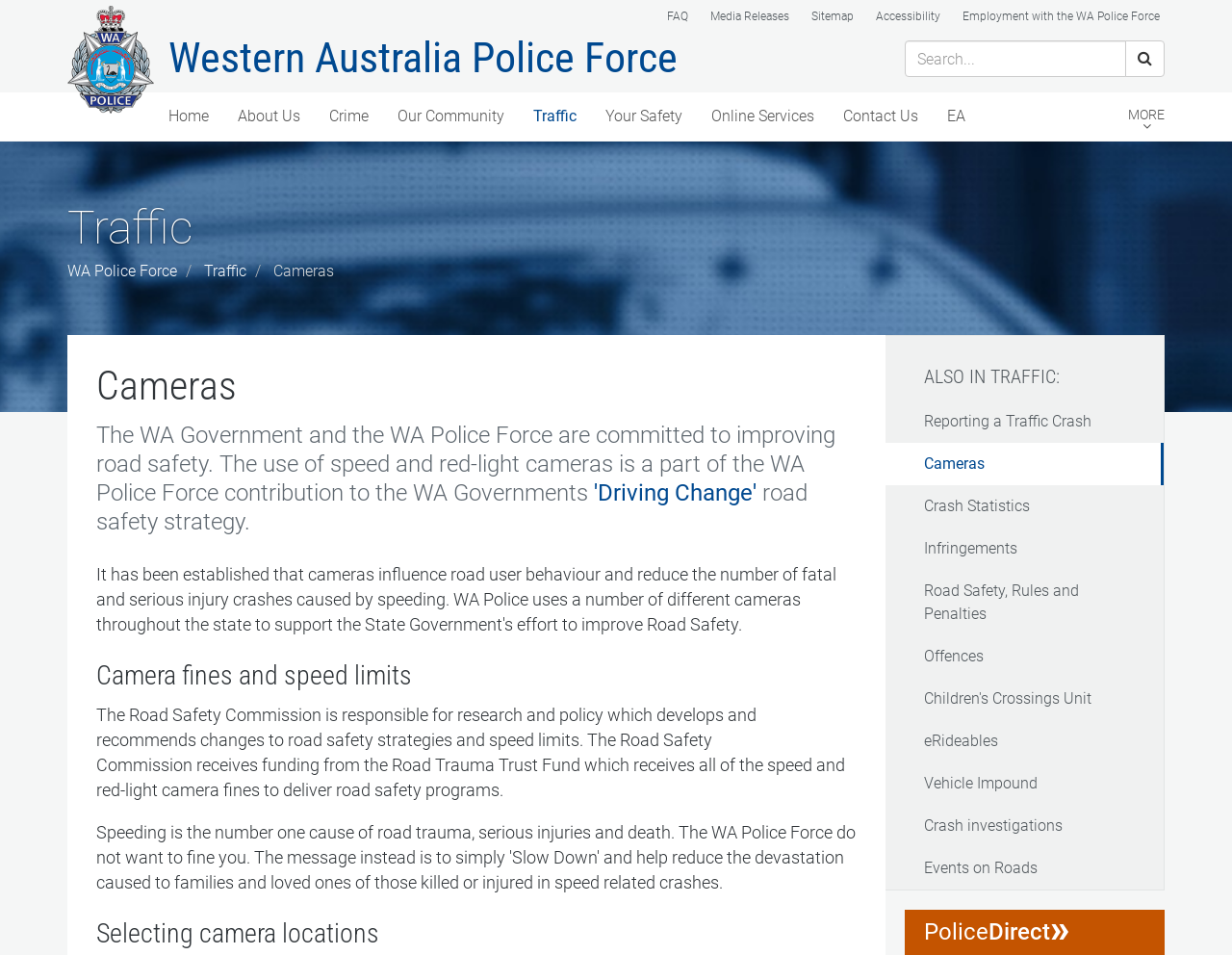Please answer the following query using a single word or phrase: 
How are camera locations selected?

Not specified